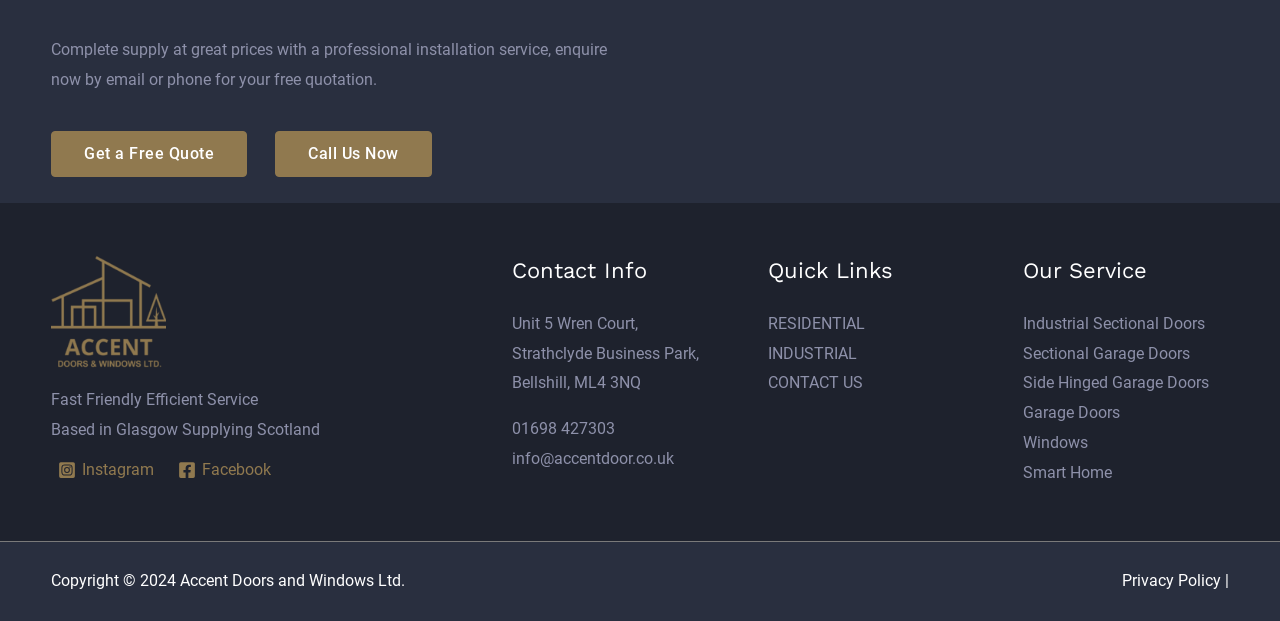Please provide the bounding box coordinates for the UI element as described: "Get a Free Quote". The coordinates must be four floats between 0 and 1, represented as [left, top, right, bottom].

[0.04, 0.211, 0.193, 0.285]